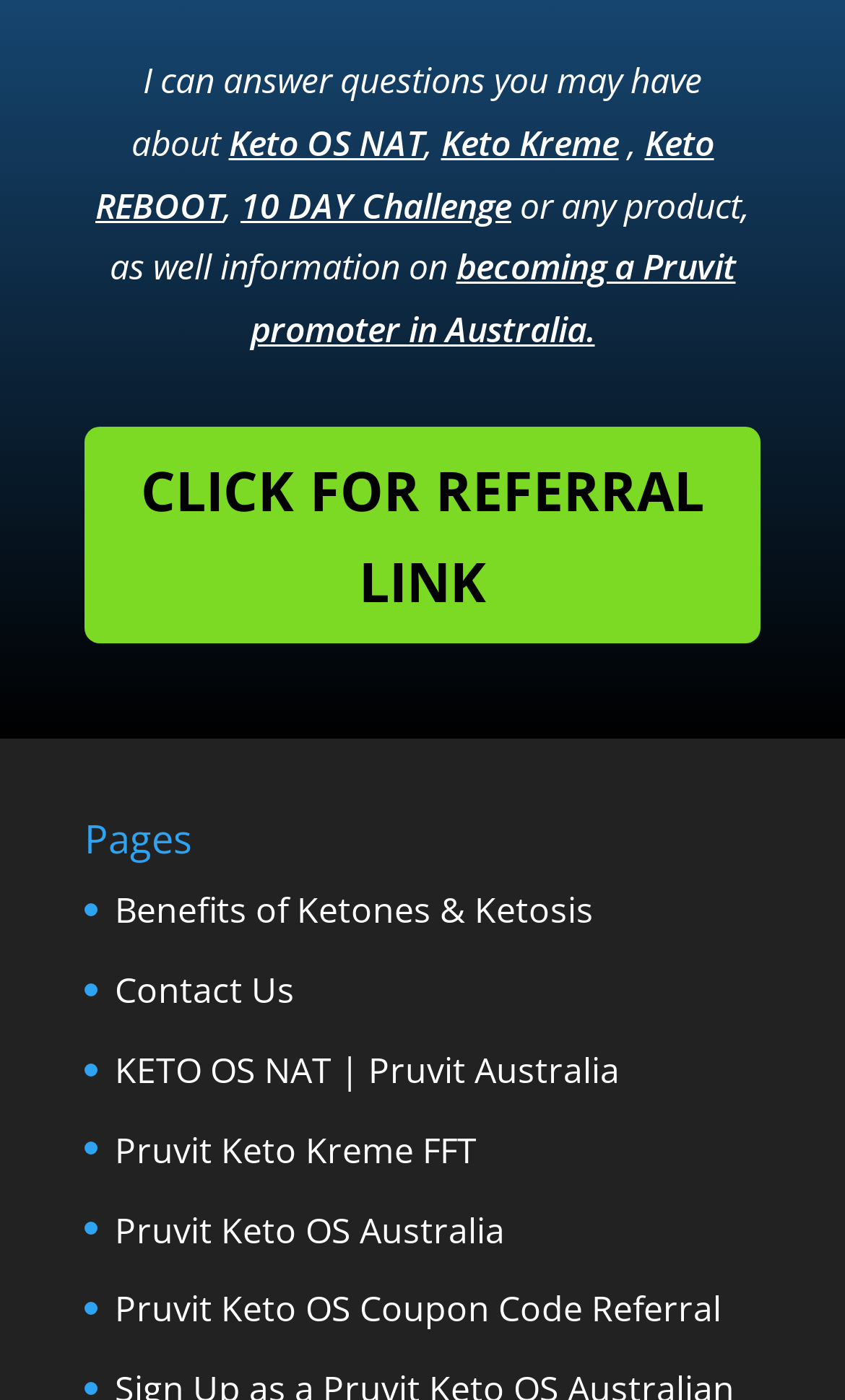Please find the bounding box coordinates of the element that needs to be clicked to perform the following instruction: "Get referral link". The bounding box coordinates should be four float numbers between 0 and 1, represented as [left, top, right, bottom].

[0.1, 0.305, 0.9, 0.46]